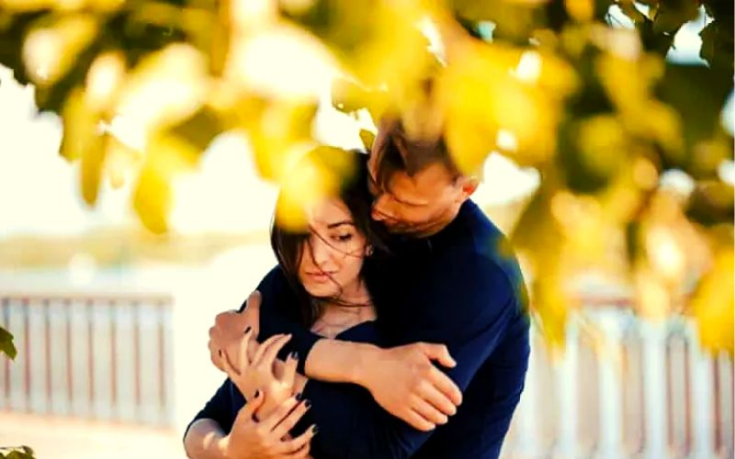Elaborate on the image by describing it in detail.

The image captures a tender moment between a couple embracing in a scenic outdoor setting, surrounded by lush greenery. The sunlight filters through the leaves, creating a warm and intimate atmosphere. The woman appears contemplative, with her hair gently tousled by the breeze, while the man leans in closely, suggesting a deep emotional connection. This visual representation resonates with themes of love and attraction, aligning with the article titled "10 Powerful Signs He Is Attracted To You," which likely explores the subtle indicators of romantic interest and emotional bonds between partners.